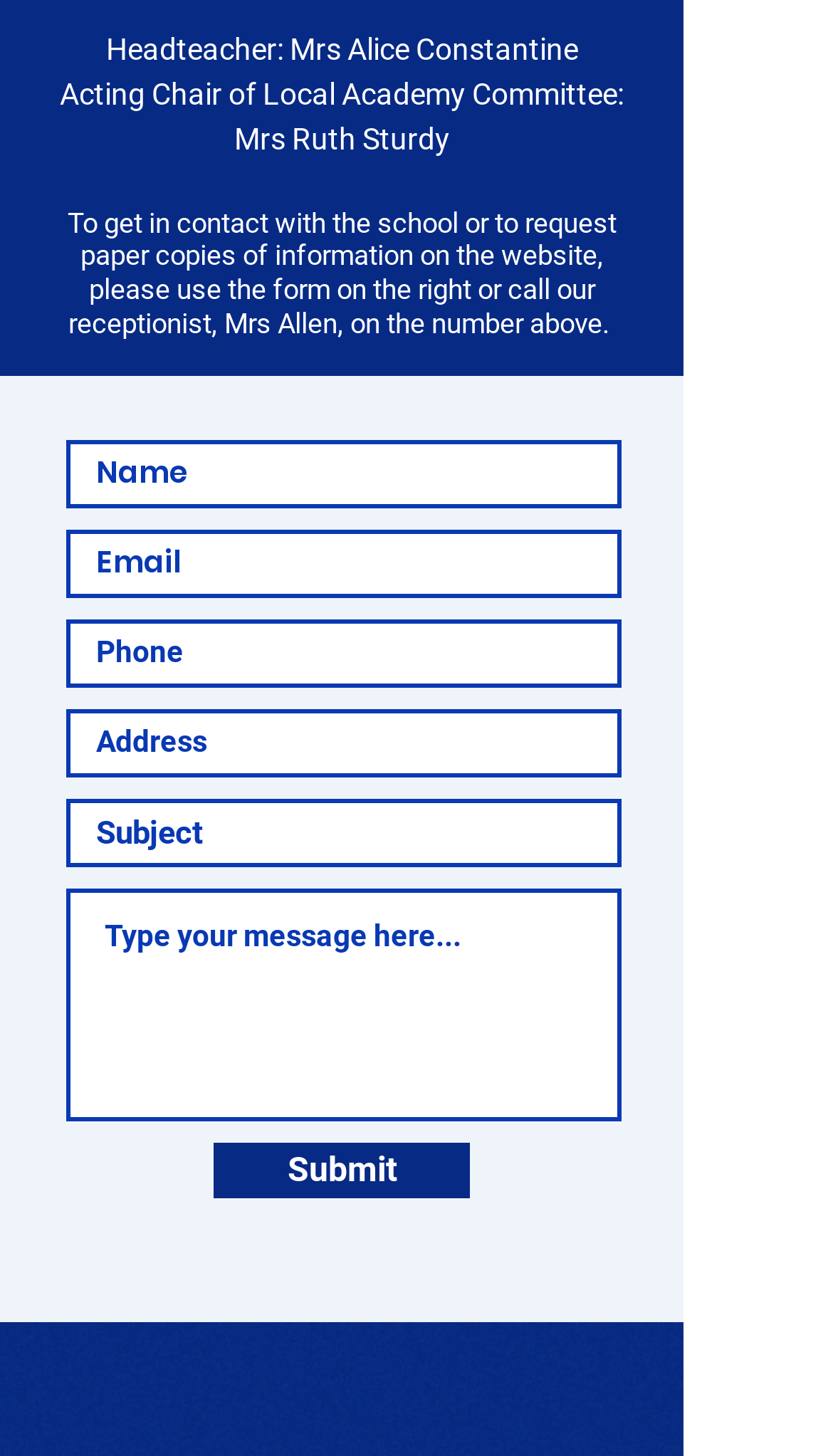Answer the question using only one word or a concise phrase: What is the text on the button at the bottom of the form?

Submit